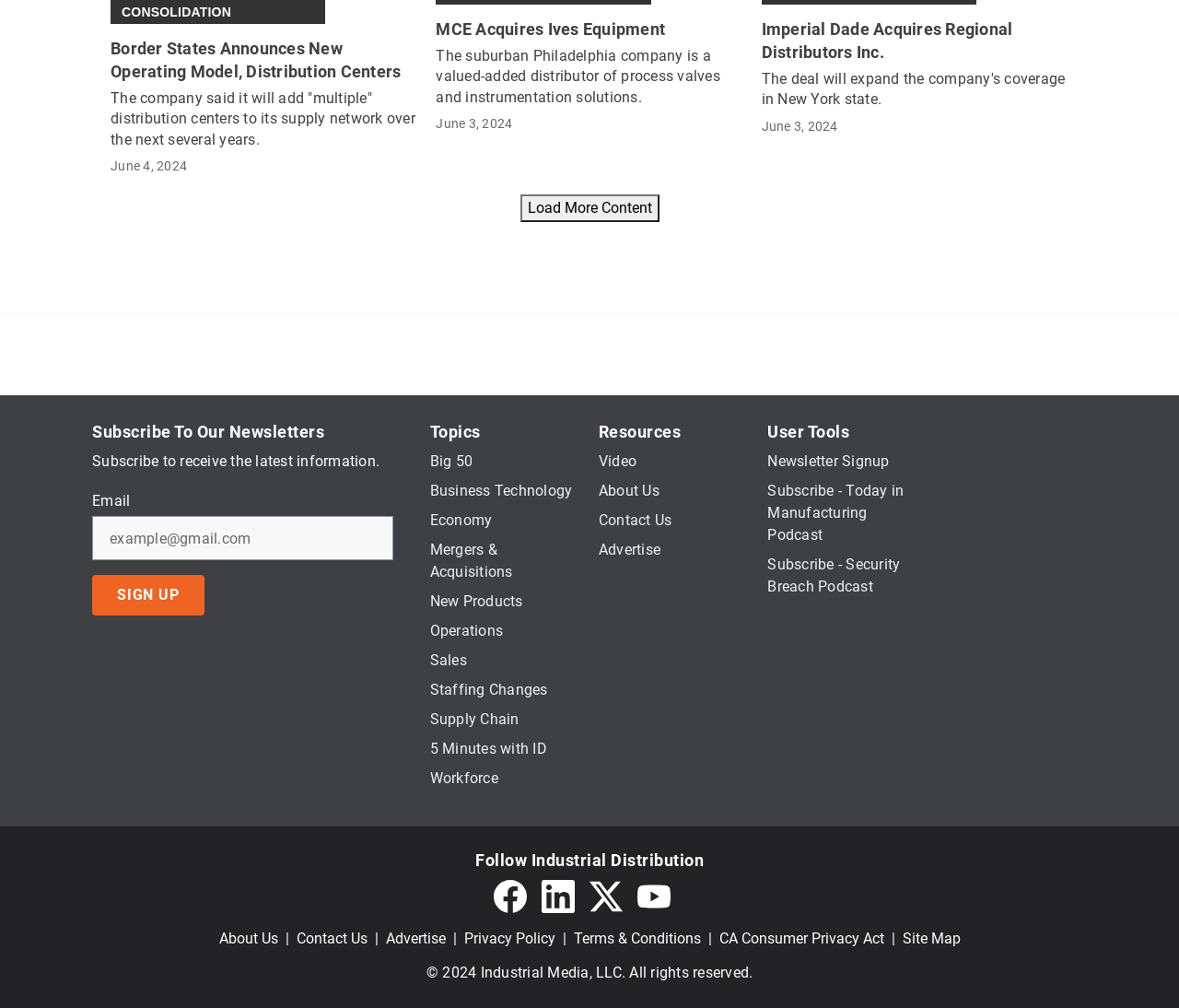Show the bounding box coordinates of the element that should be clicked to complete the task: "Click the 'Load More Content' button".

[0.441, 0.193, 0.559, 0.22]